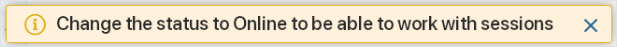Generate a comprehensive caption that describes the image.

The image displays an alert message prominently framed with a golden outline, emphasizing the need for the operator to change their status to "Online." The text within the message reads: "Change the status to Online to be able to work with sessions." This alert serves as a notification relevant to the operator's ability to engage in and manage live chat sessions effectively. The design conveys urgency and importance, ensuring users are reminded of the need to update their status for successful interaction with sessions and to facilitate uninterrupted communication. The presence of a close icon on the right corner suggests that users can dismiss the message once they have noted its content.